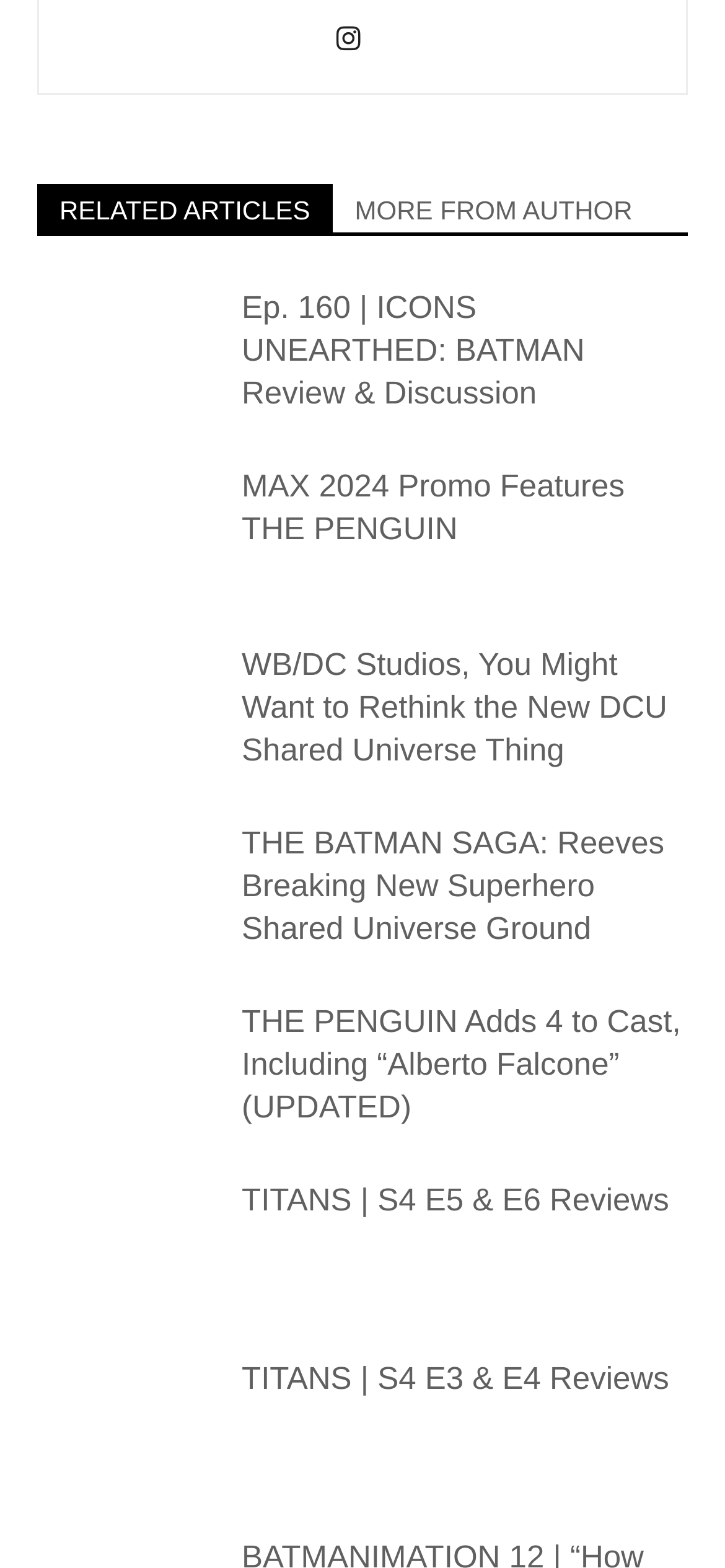Please respond in a single word or phrase: 
What is the topic of the webpage?

DC Comics and related news